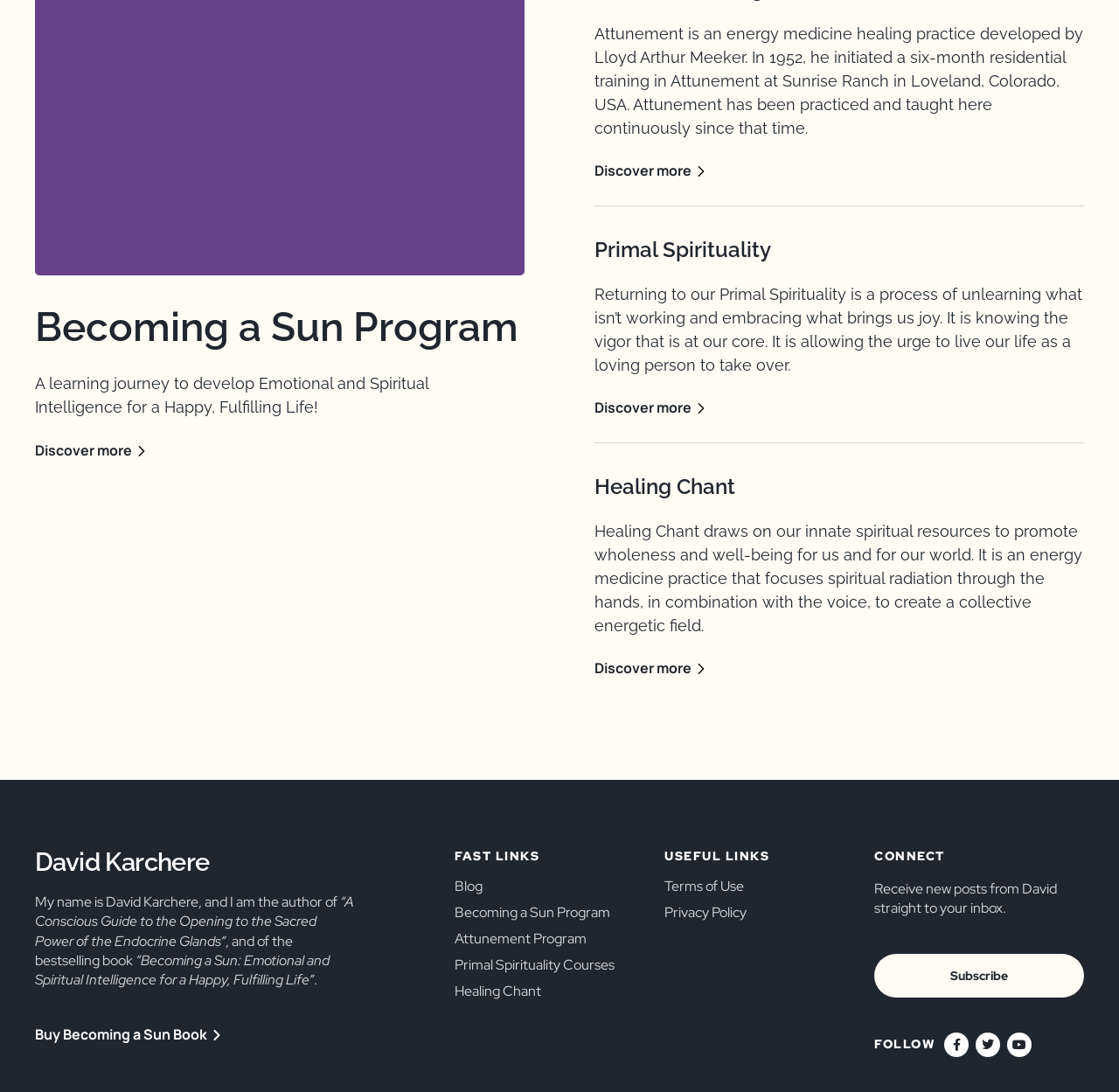What are the social media platforms mentioned on the webpage?
Using the image provided, answer with just one word or phrase.

Facebook, Twitter, Youtube